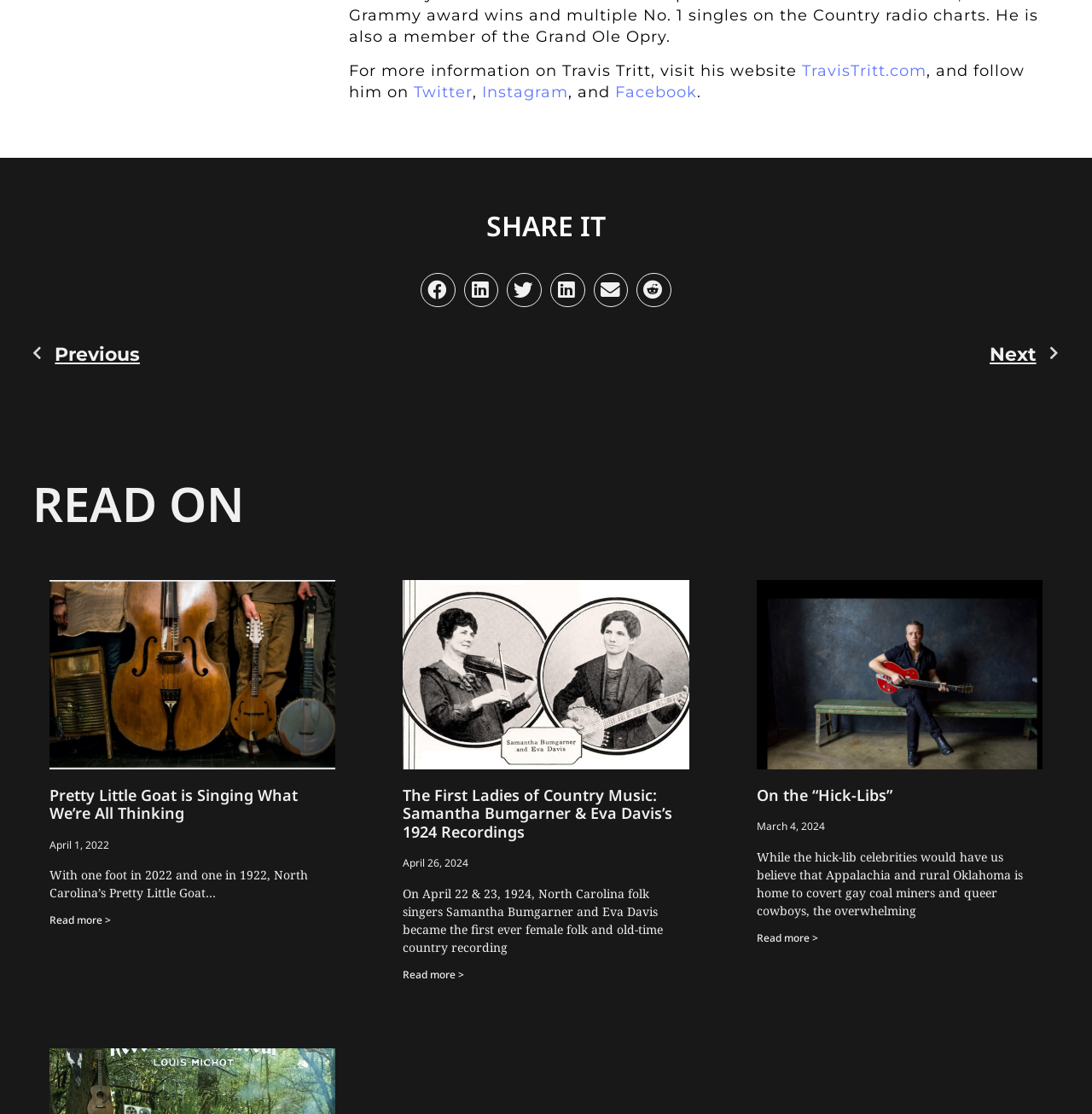Please determine the bounding box coordinates, formatted as (top-left x, top-left y, bottom-right x, bottom-right y), with all values as floating point numbers between 0 and 1. Identify the bounding box of the region described as: TravisTritt.com

[0.735, 0.055, 0.849, 0.072]